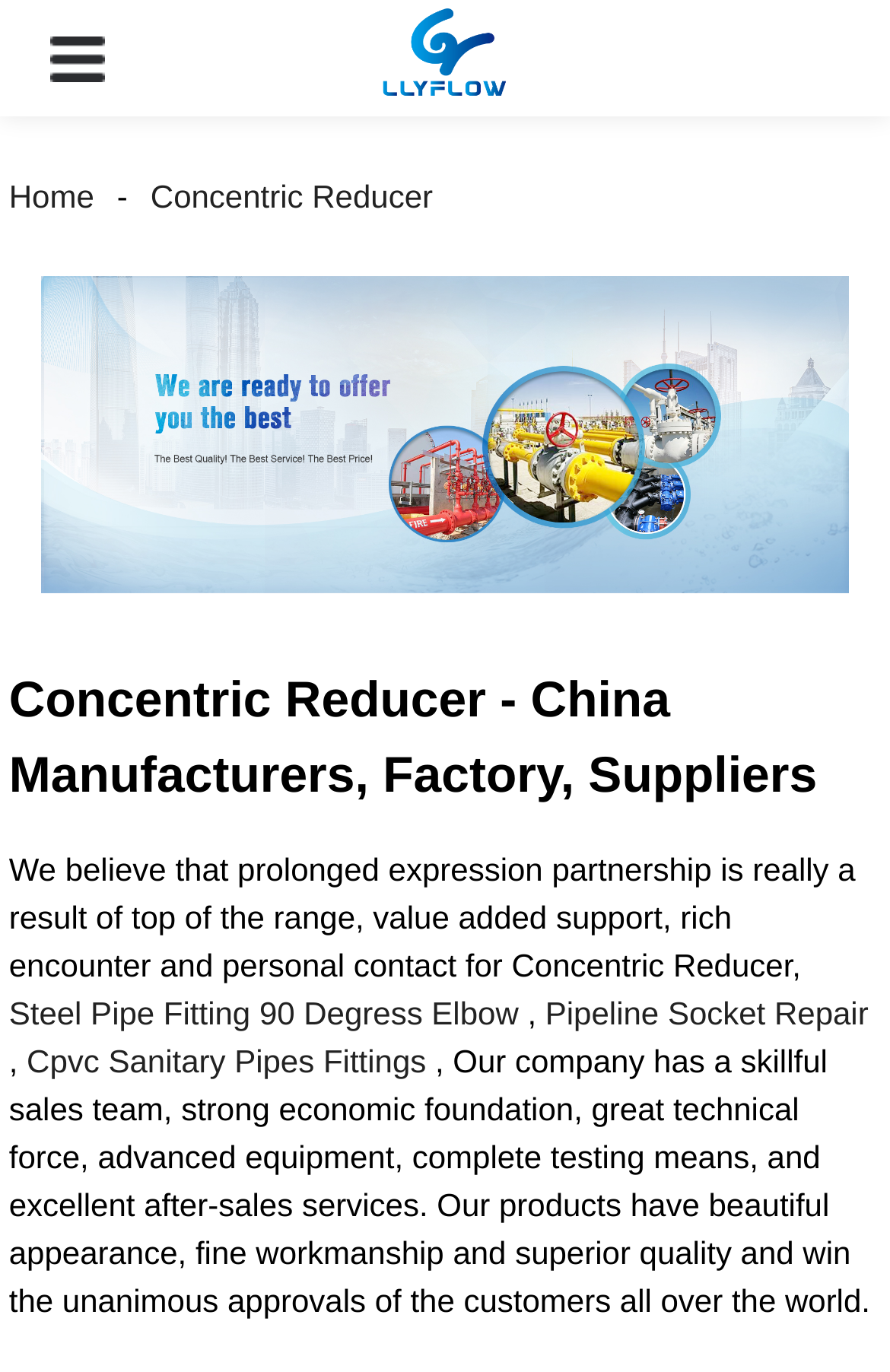Identify the bounding box of the HTML element described as: "Concentric Reducer".

[0.143, 0.13, 0.512, 0.156]